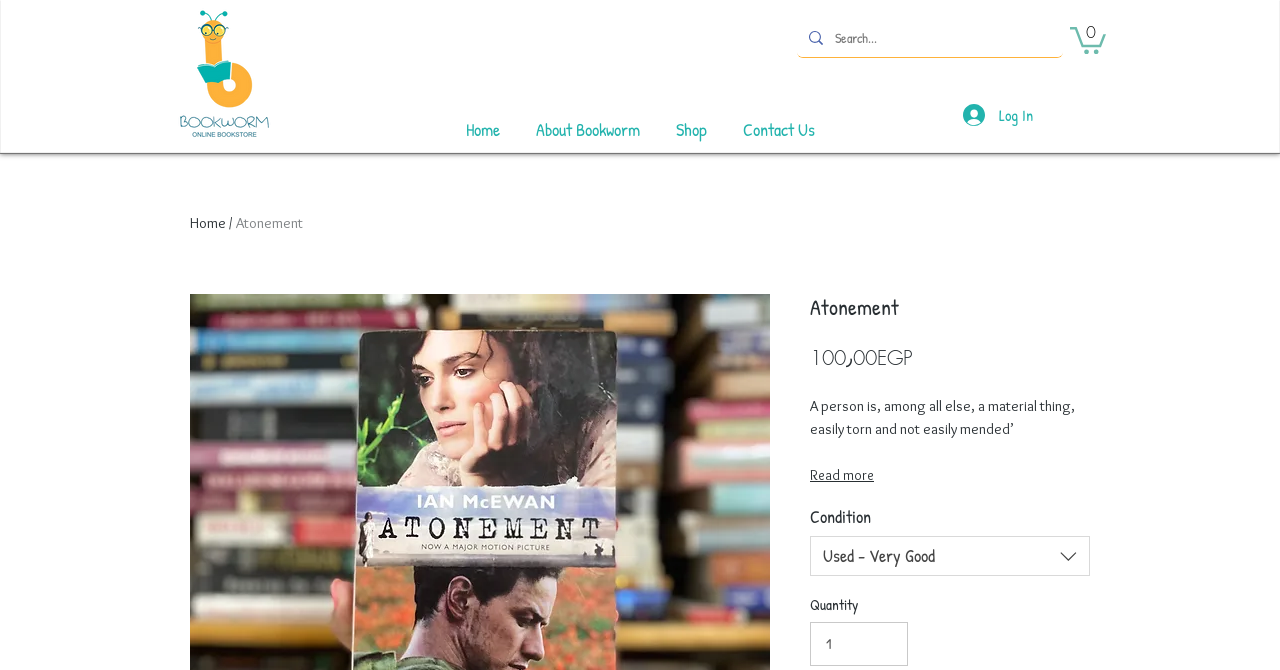Provide an in-depth caption for the elements present on the webpage.

This webpage appears to be a product page for a book titled "Atonement" on an online bookstore called Bookworm Egypt. At the top left corner, there is a logo image of the bookstore. Next to it, there is a search bar with a magnifying glass icon, where users can input keywords to search for books. 

On the top right corner, there is a cart button with a "0 items" label, indicating that the cart is currently empty. Beside it, there is a "Log In" button. 

Below the top navigation bar, there is a main navigation menu with links to "Home", "About Bookworm", "Shop", and "Contact Us". 

The main content of the page is dedicated to the book "Atonement". There is a heading with the book title, followed by the price "100.00 EGP". Below the price, there is a brief book description, which is a two-paragraph summary of the book's plot. 

Under the book description, there is a "Read more" button, although it is currently hidden. There are also details about the book's condition, with a dropdown listbox allowing users to select from different conditions, such as "Used - Very Good". 

Finally, there is a "Quantity" label with a spin button next to it, where users can input the number of books they want to purchase.